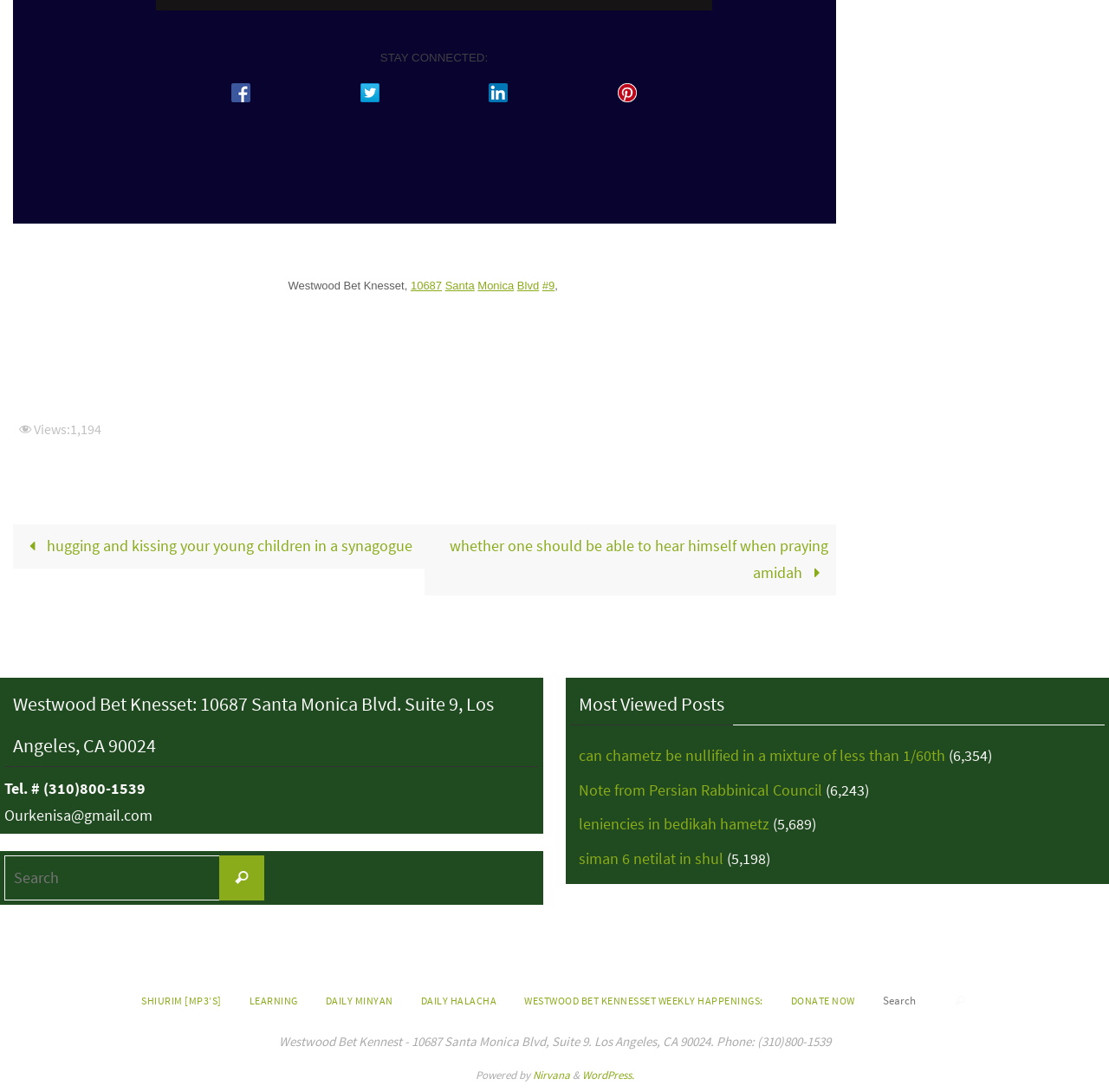Find the bounding box coordinates for the HTML element described as: "leniencies in bedikah hametz". The coordinates should consist of four float values between 0 and 1, i.e., [left, top, right, bottom].

[0.522, 0.745, 0.694, 0.764]